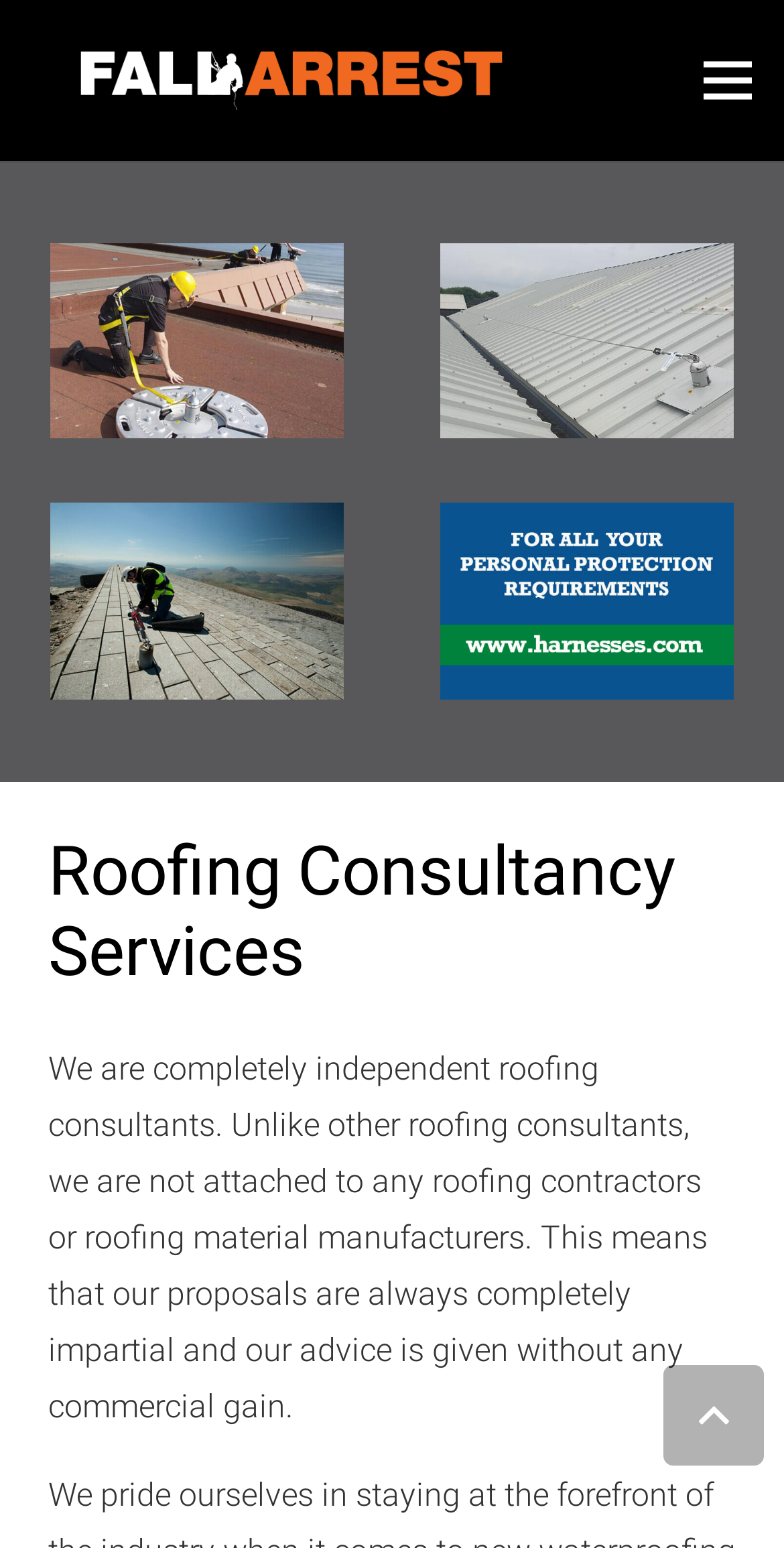What is unique about the company's proposals?
Based on the screenshot, provide a one-word or short-phrase response.

Impartial